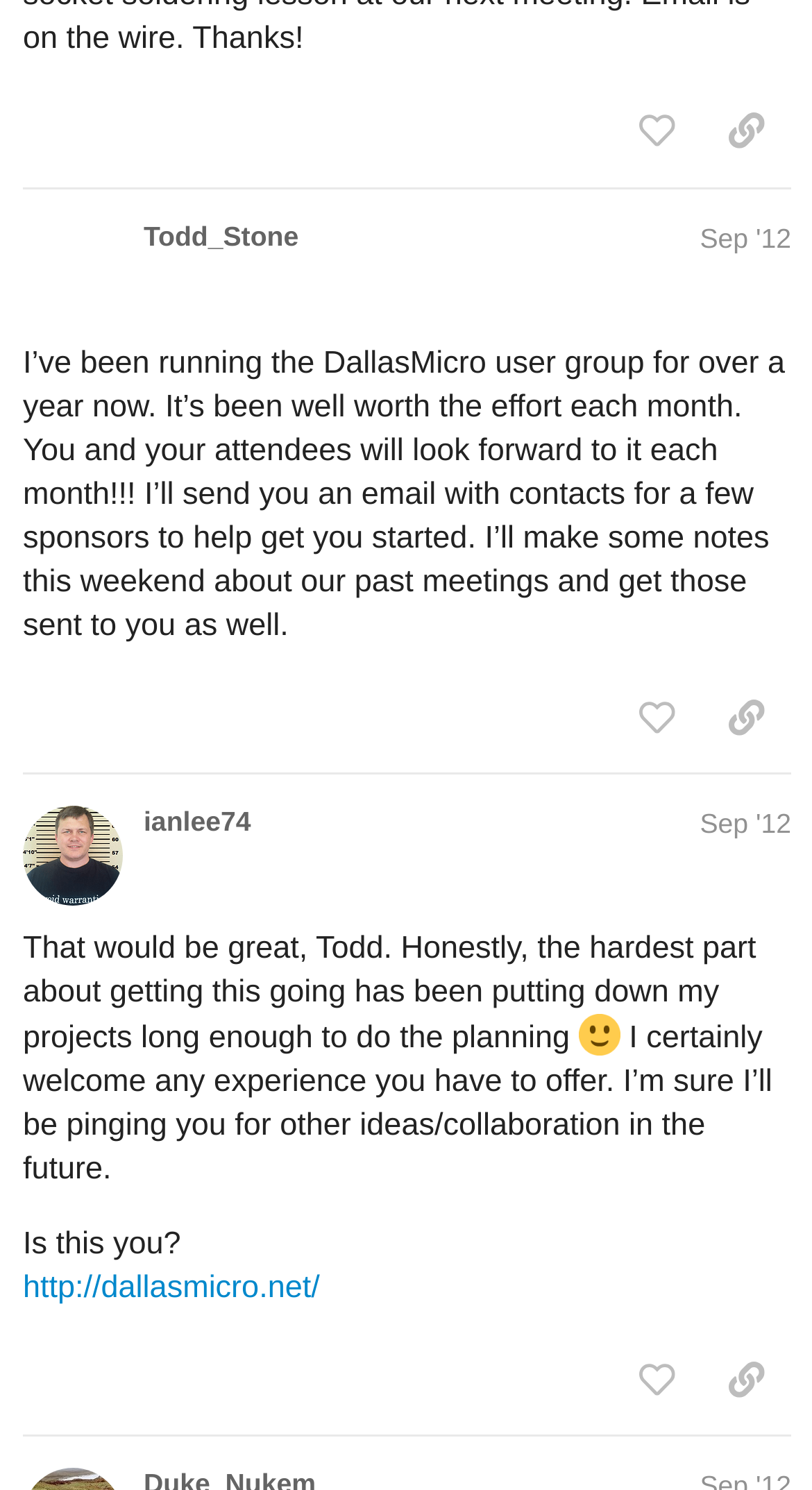Utilize the details in the image to thoroughly answer the following question: How many links are in the third post?

I looked at the third post region and found two link elements, one with the text 'Duke_Nukem' and another with the text 'http://dallasmicro.net/', indicating that there are two links in the third post.